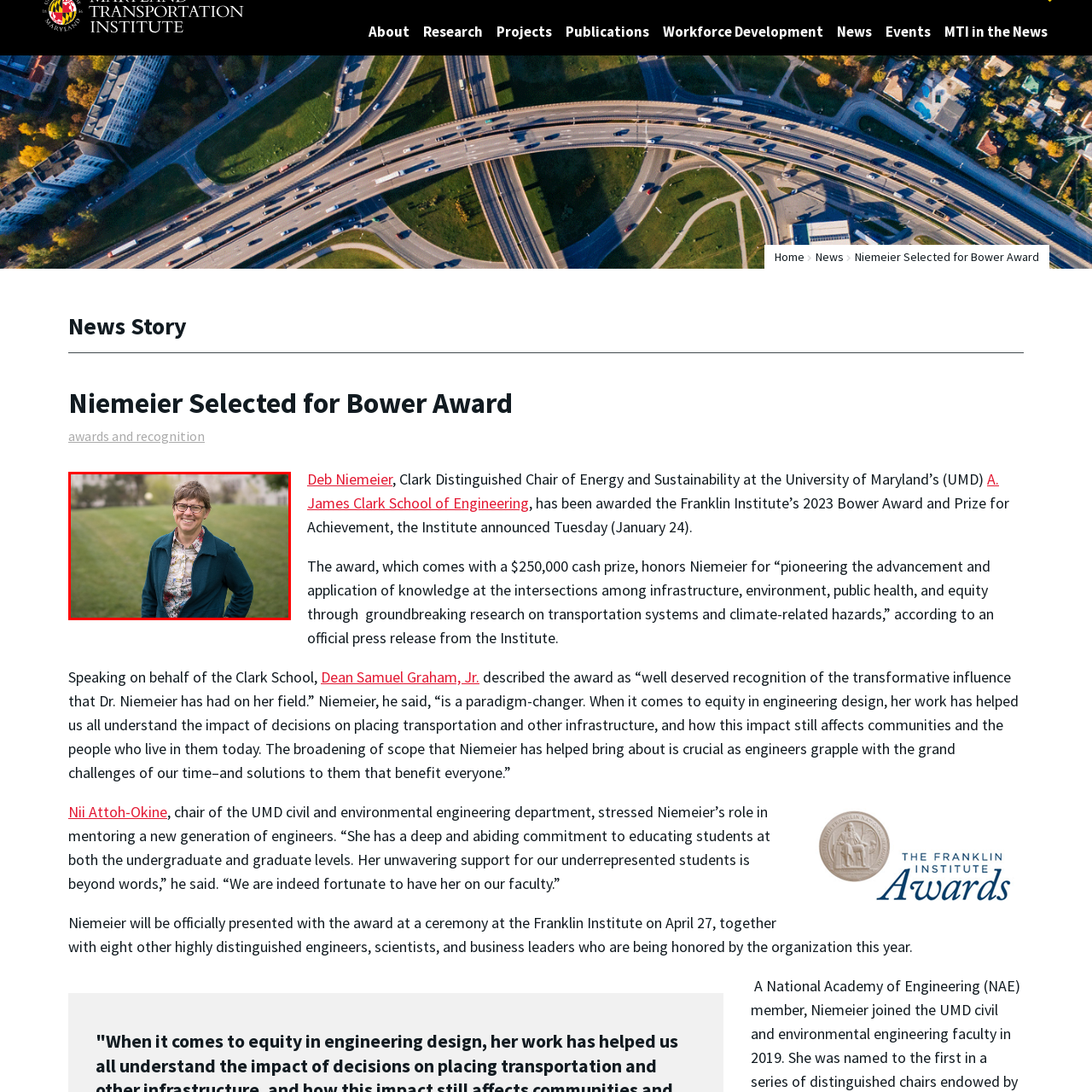What is the woman recognized for?
Concentrate on the part of the image that is enclosed by the red bounding box and provide a detailed response to the question.

According to the caption, the woman is recognized for her significant contributions in sustainability and engineering at the University of Maryland, as mentioned in the news story 'Niemeier Selected for Bower Award'.